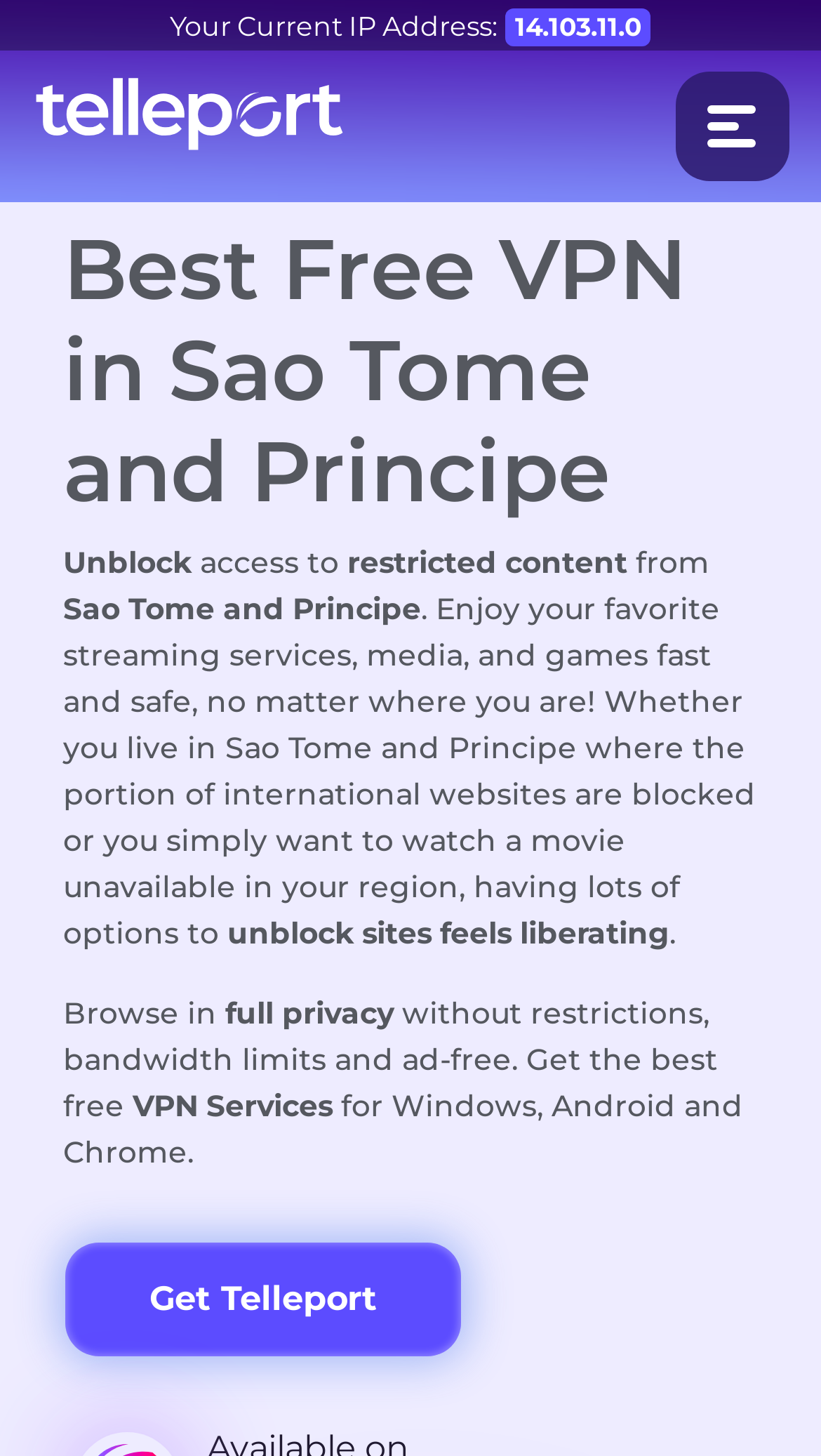Extract the top-level heading from the webpage and provide its text.

Best Free VPN in Sao Tome and Principe